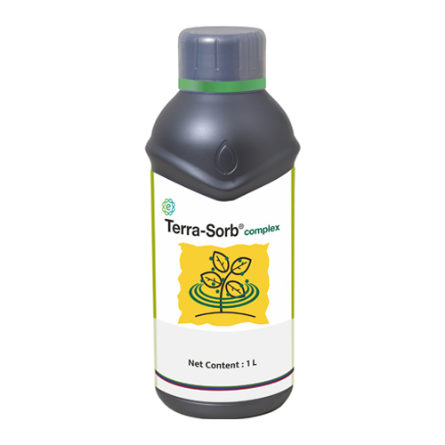What is the purpose of Terra-Sorb complex?
Please use the image to deliver a detailed and complete answer.

The question asks about the purpose of Terra-Sorb complex. According to the caption, Terra-Sorb complex is designed to support plant health and mitigate abiotic stresses, which implies that its primary purpose is to support plant health.